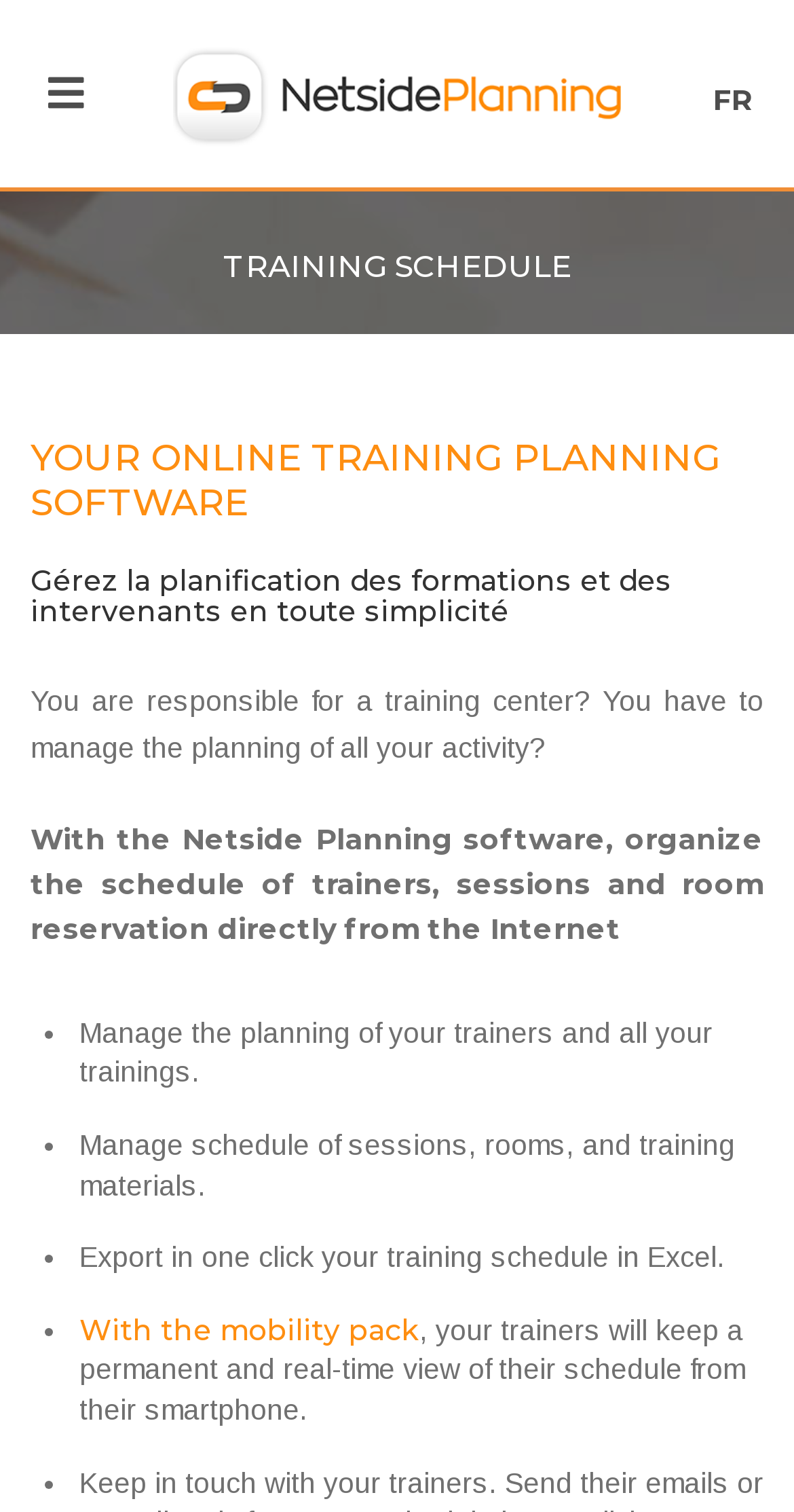How many features of the software are listed on the webpage?
Based on the image, answer the question with as much detail as possible.

The webpage lists five features of Netside Planning software, which are managing the planning of trainers and trainings, managing the schedule of sessions, rooms, and training materials, exporting the training schedule in Excel, using the mobility pack for real-time schedule view, and an unspecified fifth feature.